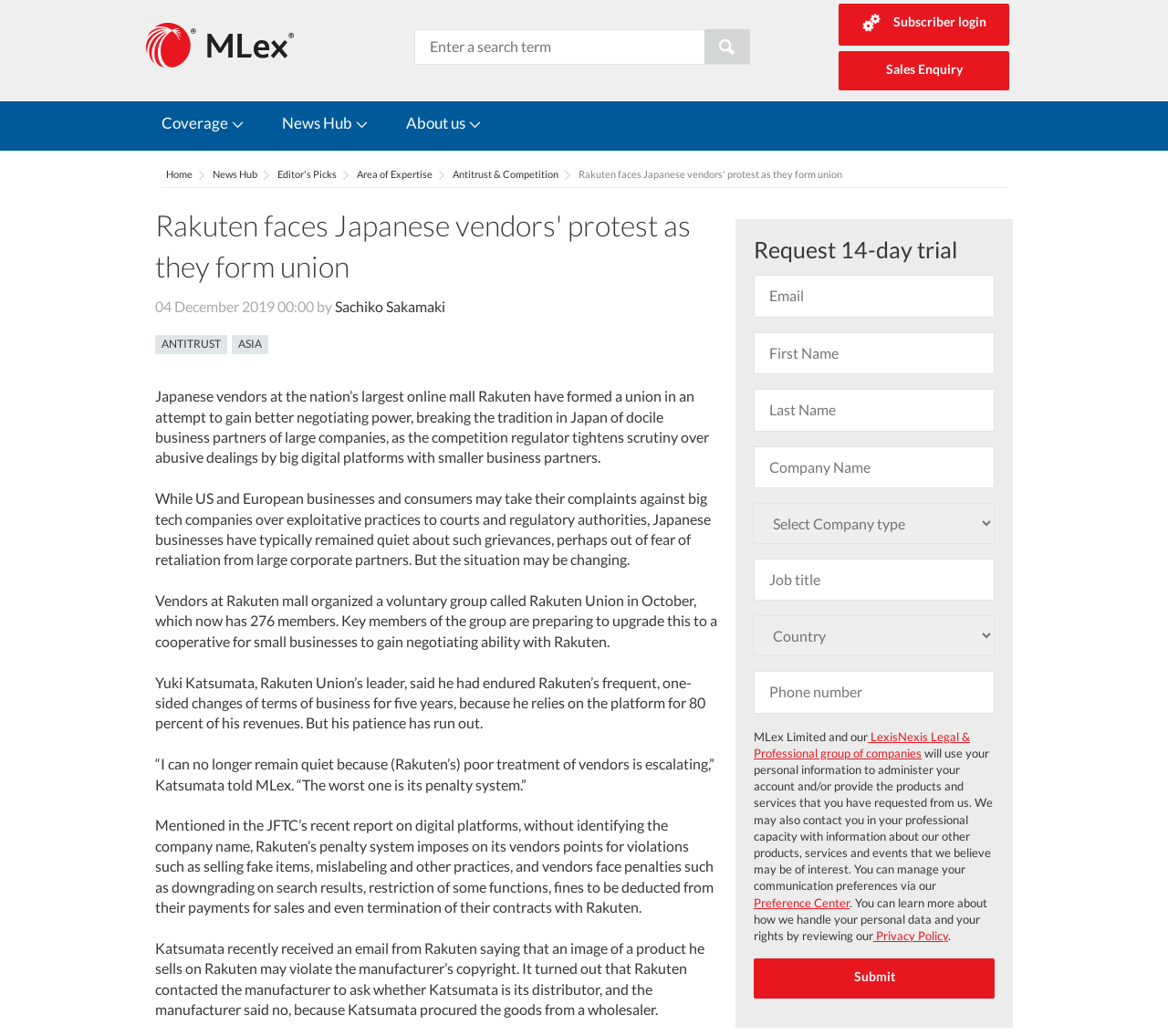Find the bounding box coordinates of the clickable region needed to perform the following instruction: "See detail of the sale". The coordinates should be provided as four float numbers between 0 and 1, i.e., [left, top, right, bottom].

None